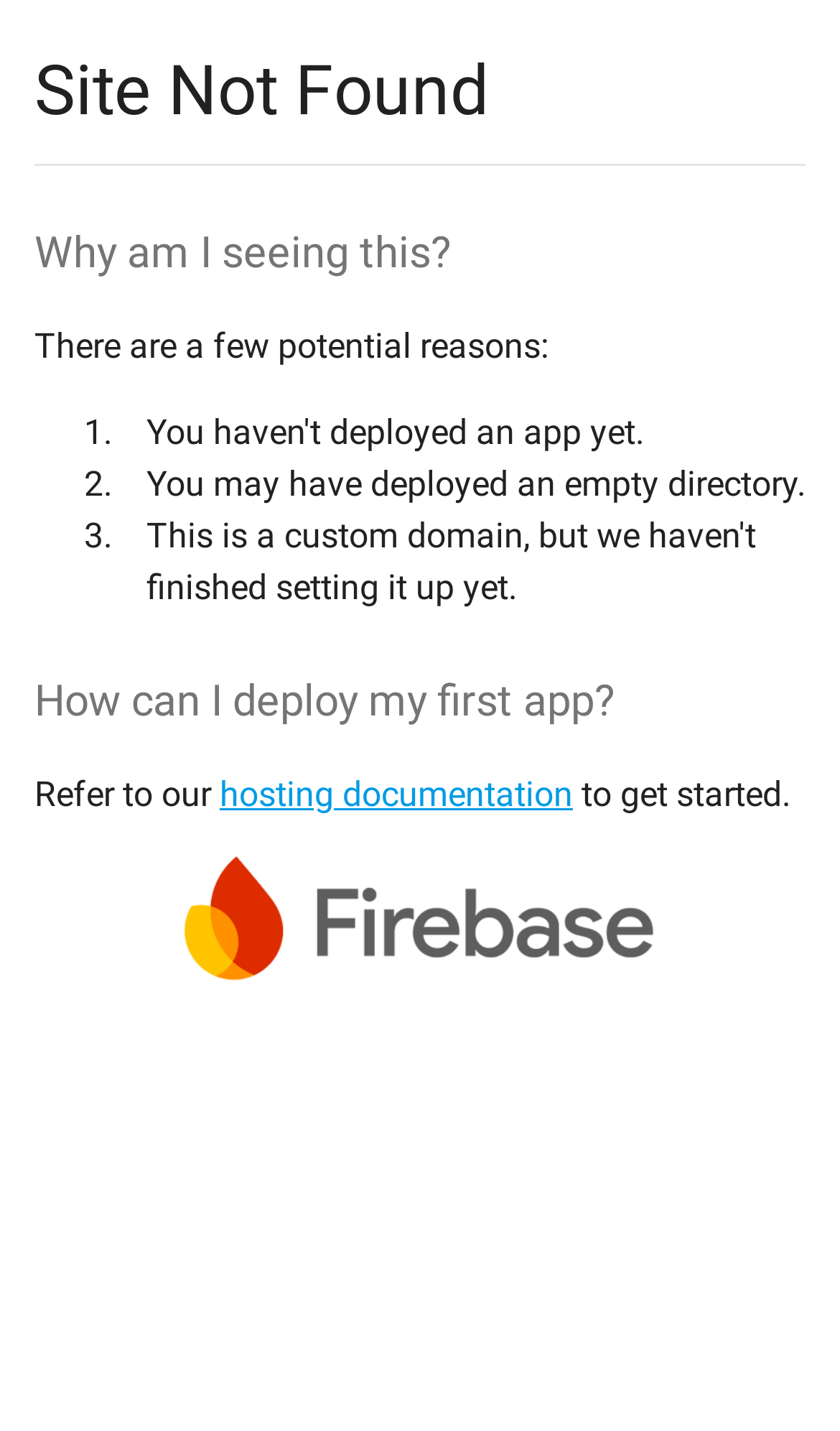What is the recommended action?
Provide a detailed answer to the question, using the image to inform your response.

The recommended action is to refer to the hosting documentation, as stated in the link element with the text 'hosting documentation', which is part of the instruction on how to deploy the first app.